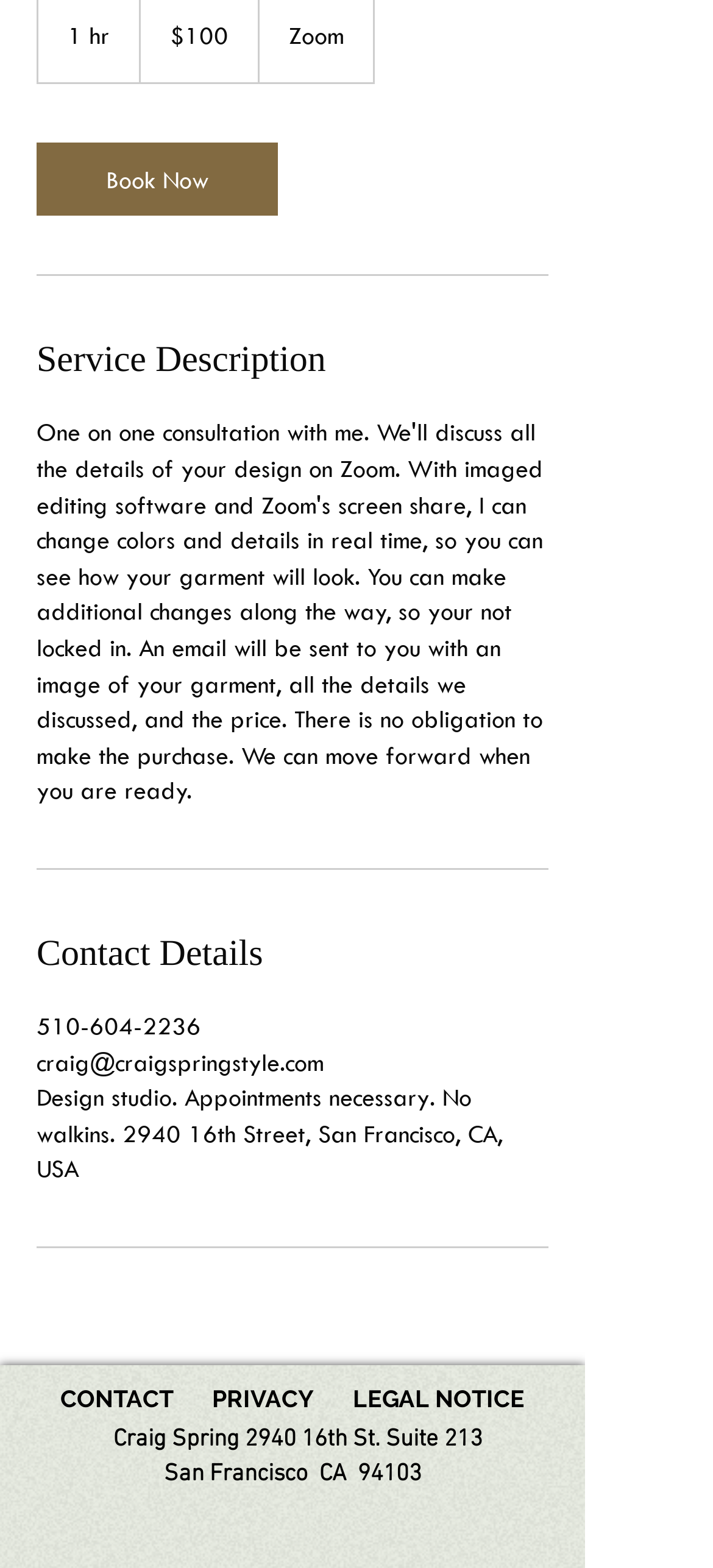Given the webpage screenshot, identify the bounding box of the UI element that matches this description: "aria-label="Instagram"".

[0.431, 0.955, 0.521, 0.996]